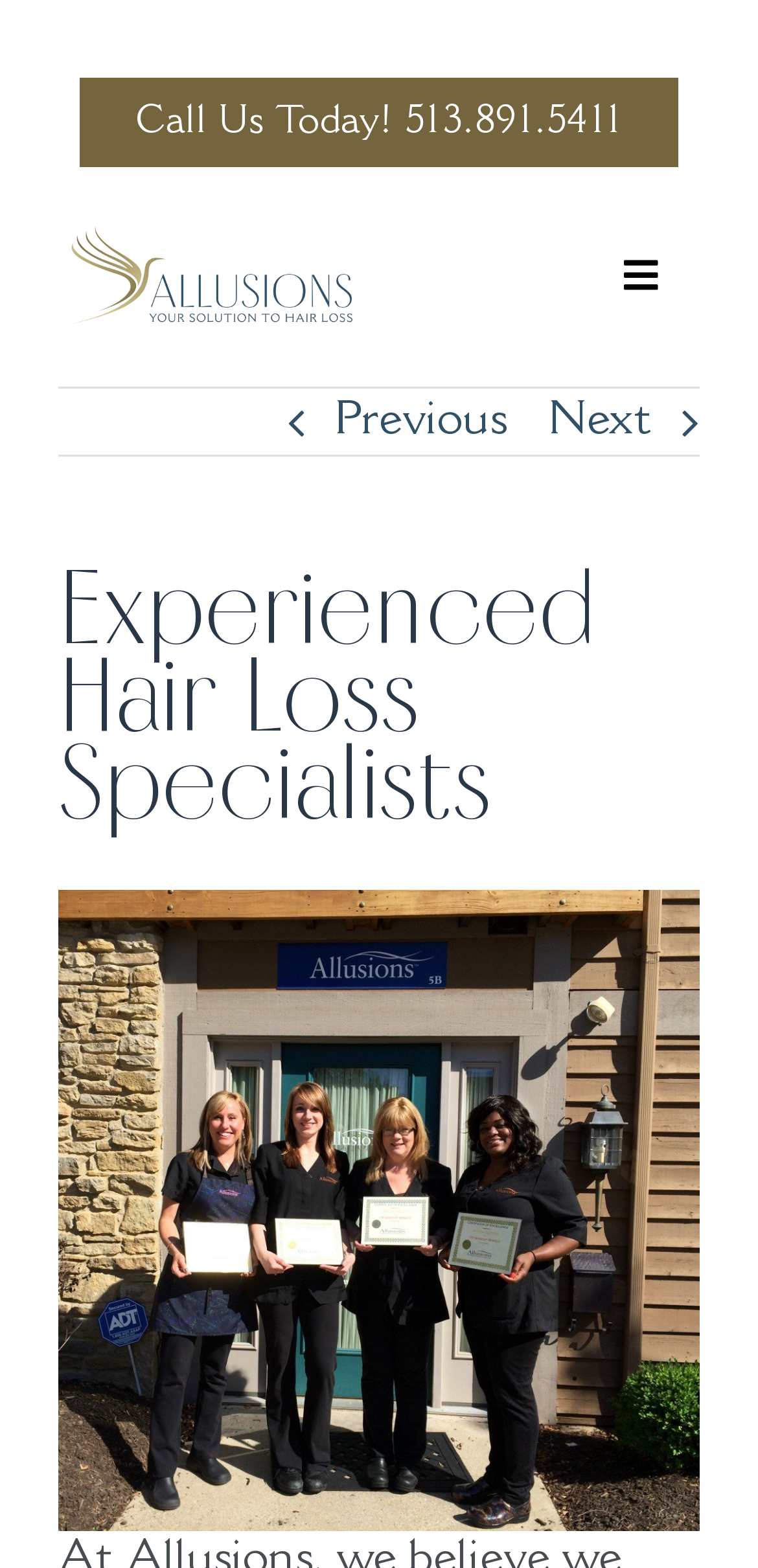What is the previous button icon?
Please provide a comprehensive answer based on the visual information in the image.

I found the previous button icon by looking at the link element with the text 'uf104 Previous' which has a bounding box coordinate of [0.441, 0.248, 0.669, 0.29] and is a child of the navigation element with the text 'Menu'.